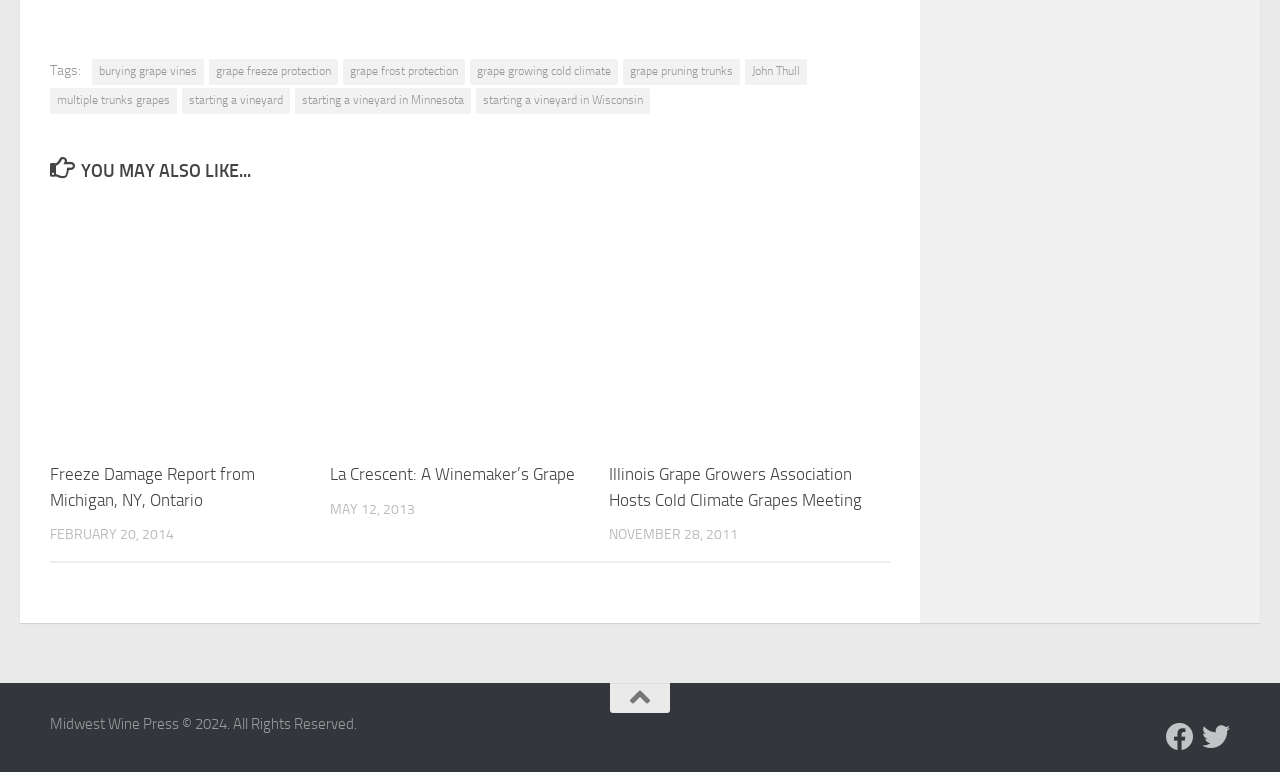Determine the bounding box coordinates for the element that should be clicked to follow this instruction: "Read article 'Freeze Damage Report from Michigan, NY, Ontario'". The coordinates should be given as four float numbers between 0 and 1, in the format [left, top, right, bottom].

[0.039, 0.239, 0.257, 0.6]